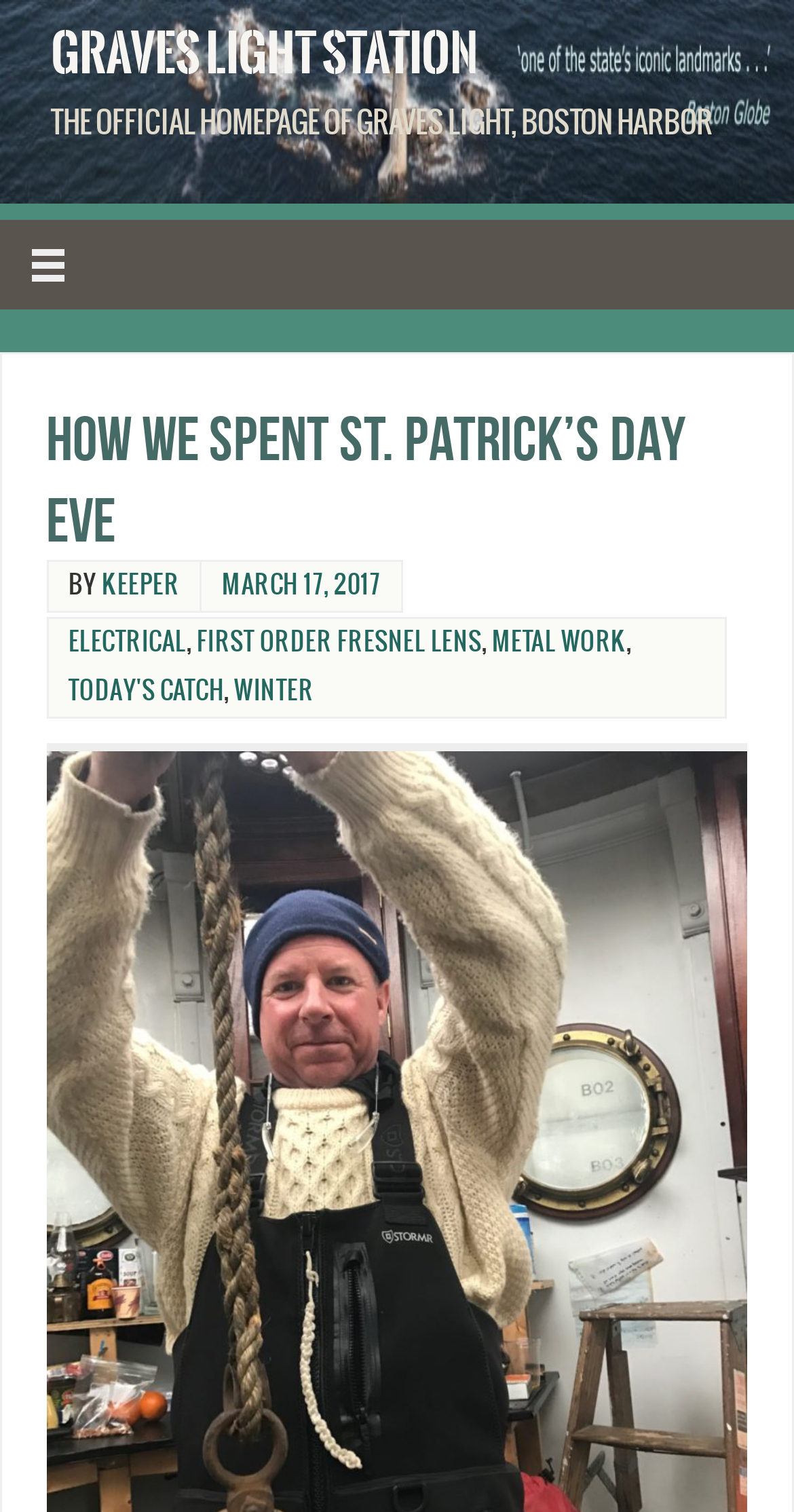Provide a brief response using a word or short phrase to this question:
What is the name of the light station?

Graves Light Station